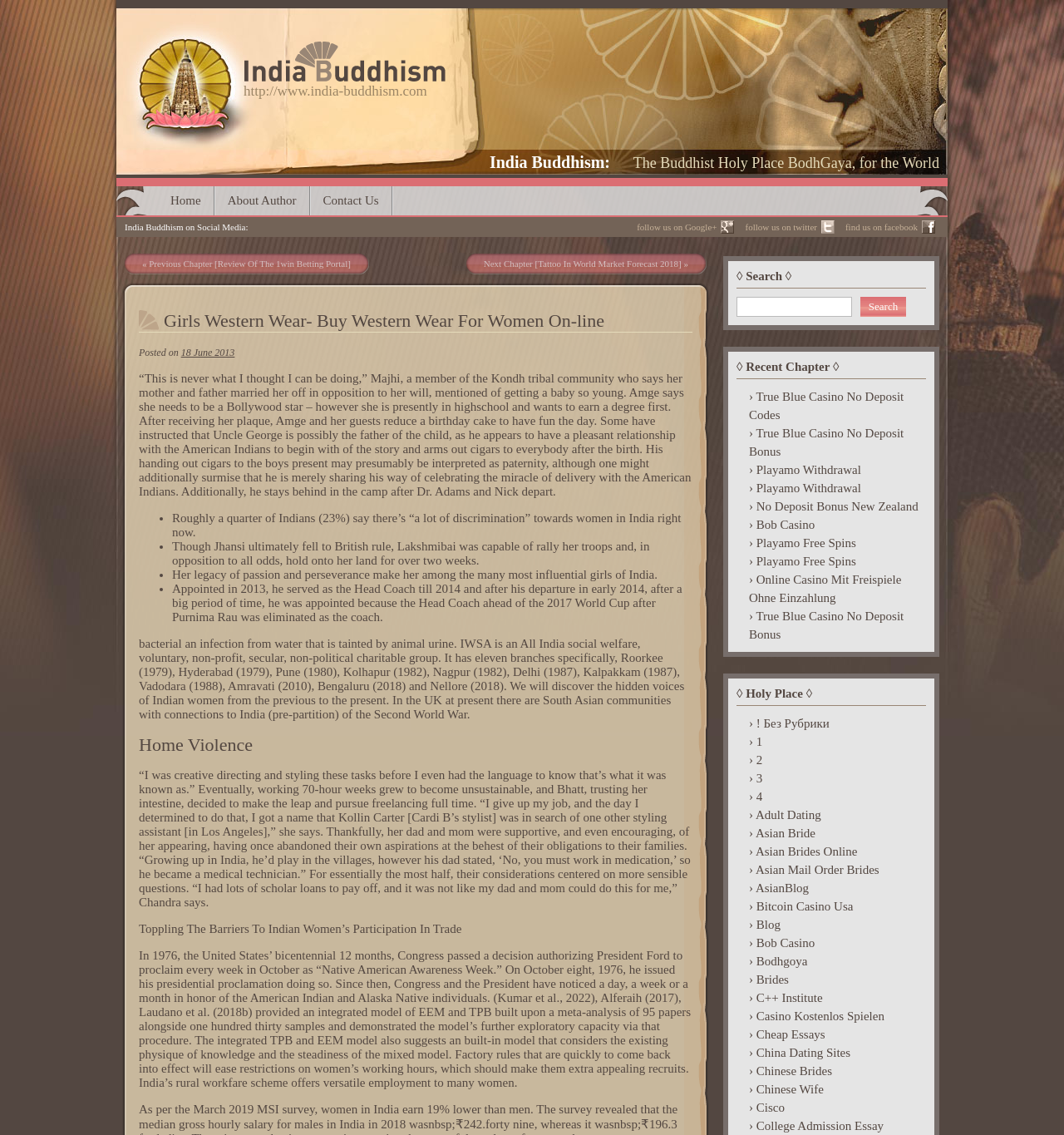Please provide a short answer using a single word or phrase for the question:
What is the purpose of the search box?

To search the website